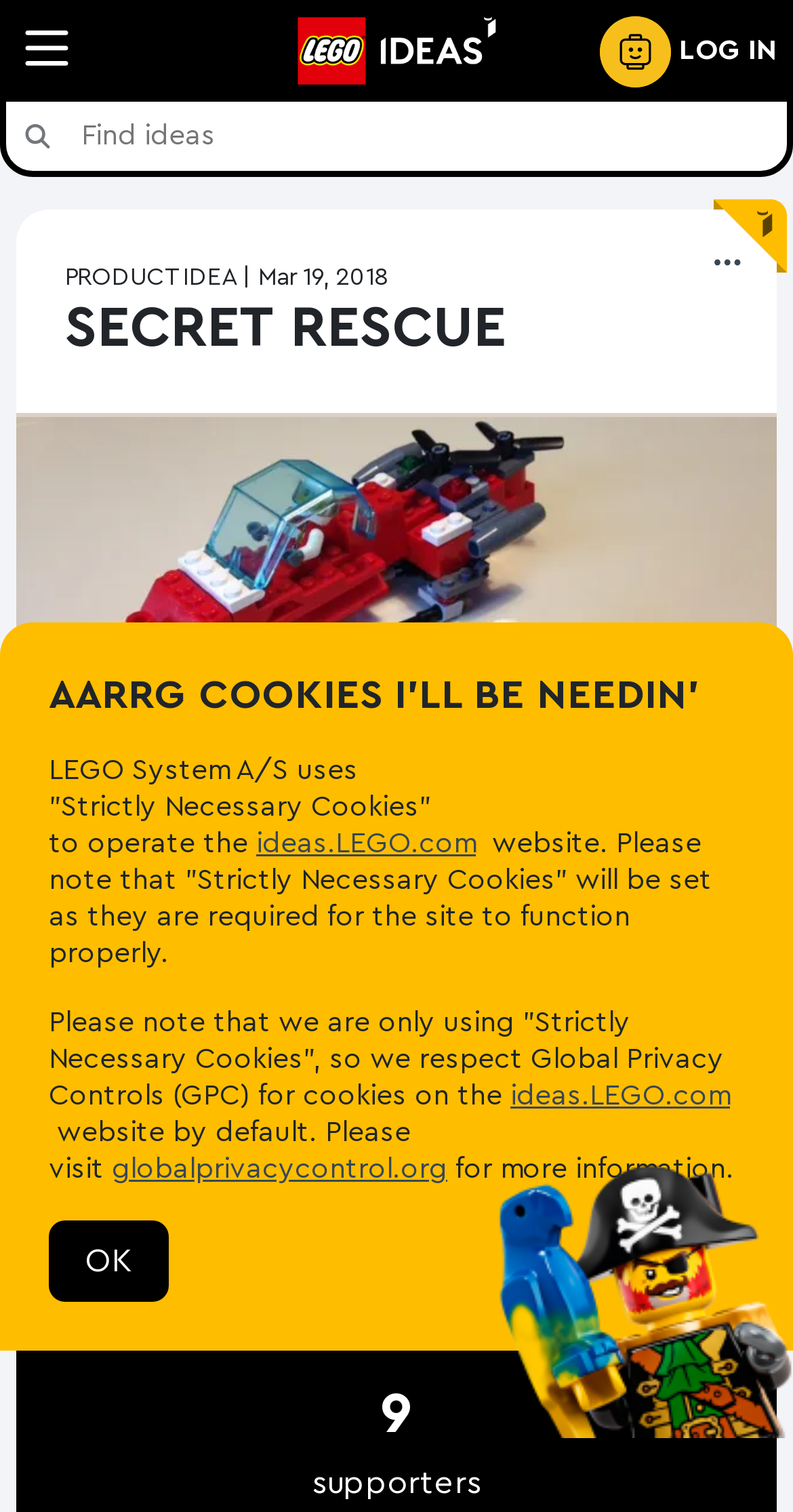Please identify the bounding box coordinates of the element's region that needs to be clicked to fulfill the following instruction: "View the Secret Rescue Options Menu". The bounding box coordinates should consist of four float numbers between 0 and 1, i.e., [left, top, right, bottom].

[0.894, 0.164, 0.938, 0.183]